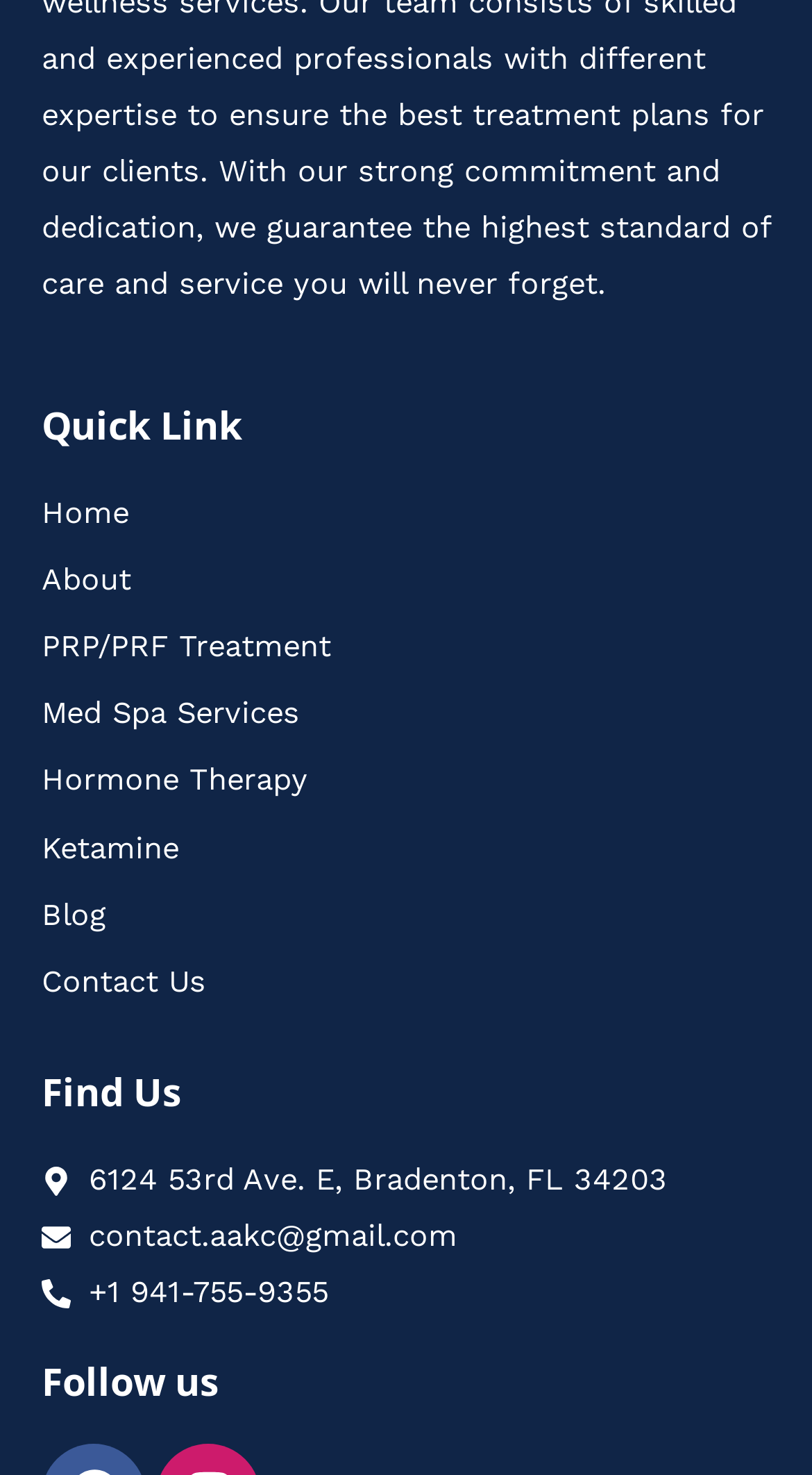How many links are in the Quick Link section?
Answer the question with as much detail as you can, using the image as a reference.

I counted the number of links under the 'Quick Link' heading, which are 'Home', 'About', 'PRP/PRF Treatment', 'Med Spa Services', 'Hormone Therapy', 'Ketamine', 'Blog', and 'Contact Us'. There are 8 links in total.